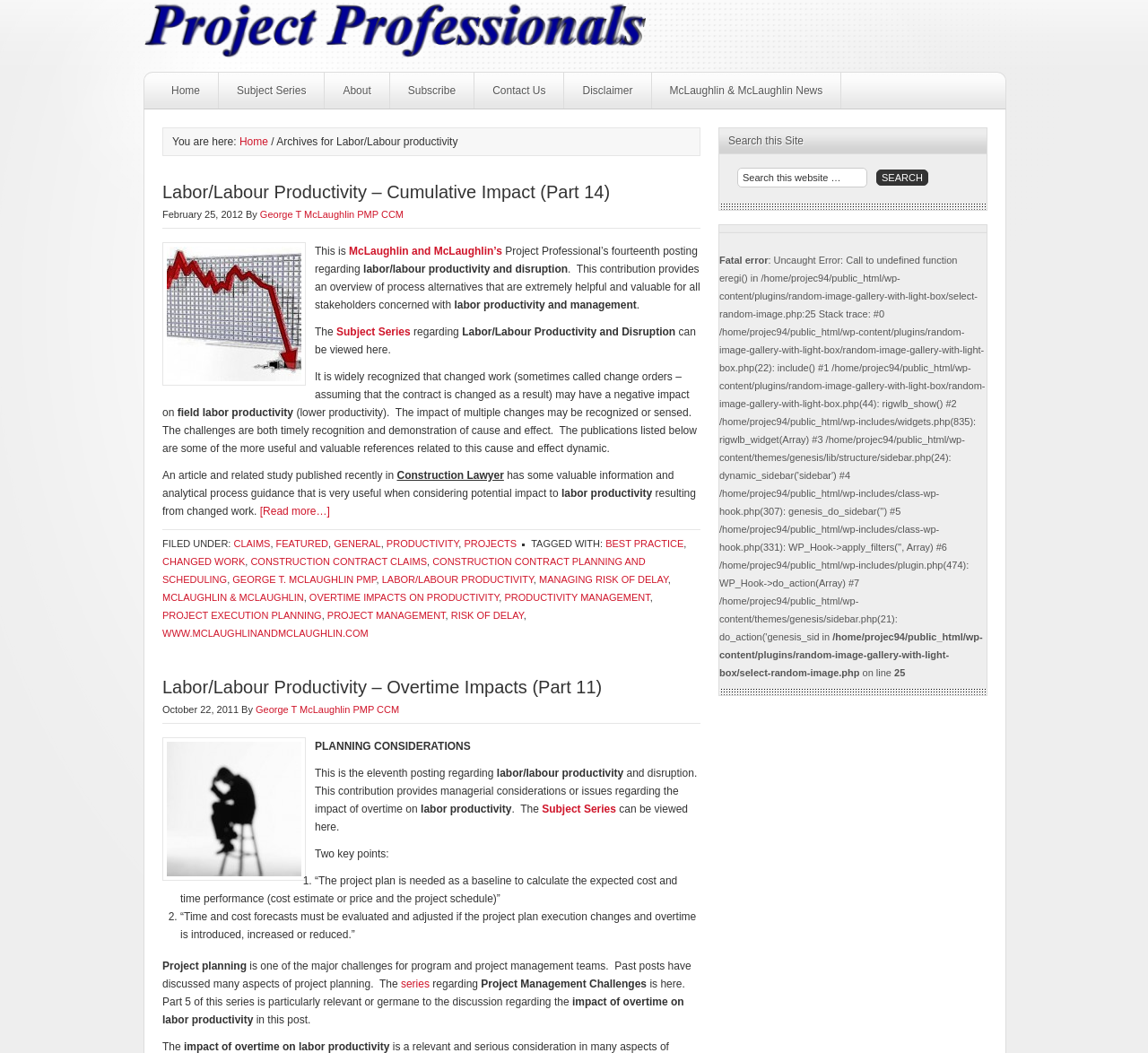Please identify the bounding box coordinates of the element I should click to complete this instruction: 'search for something'. The coordinates should be given as four float numbers between 0 and 1, like this: [left, top, right, bottom].

None